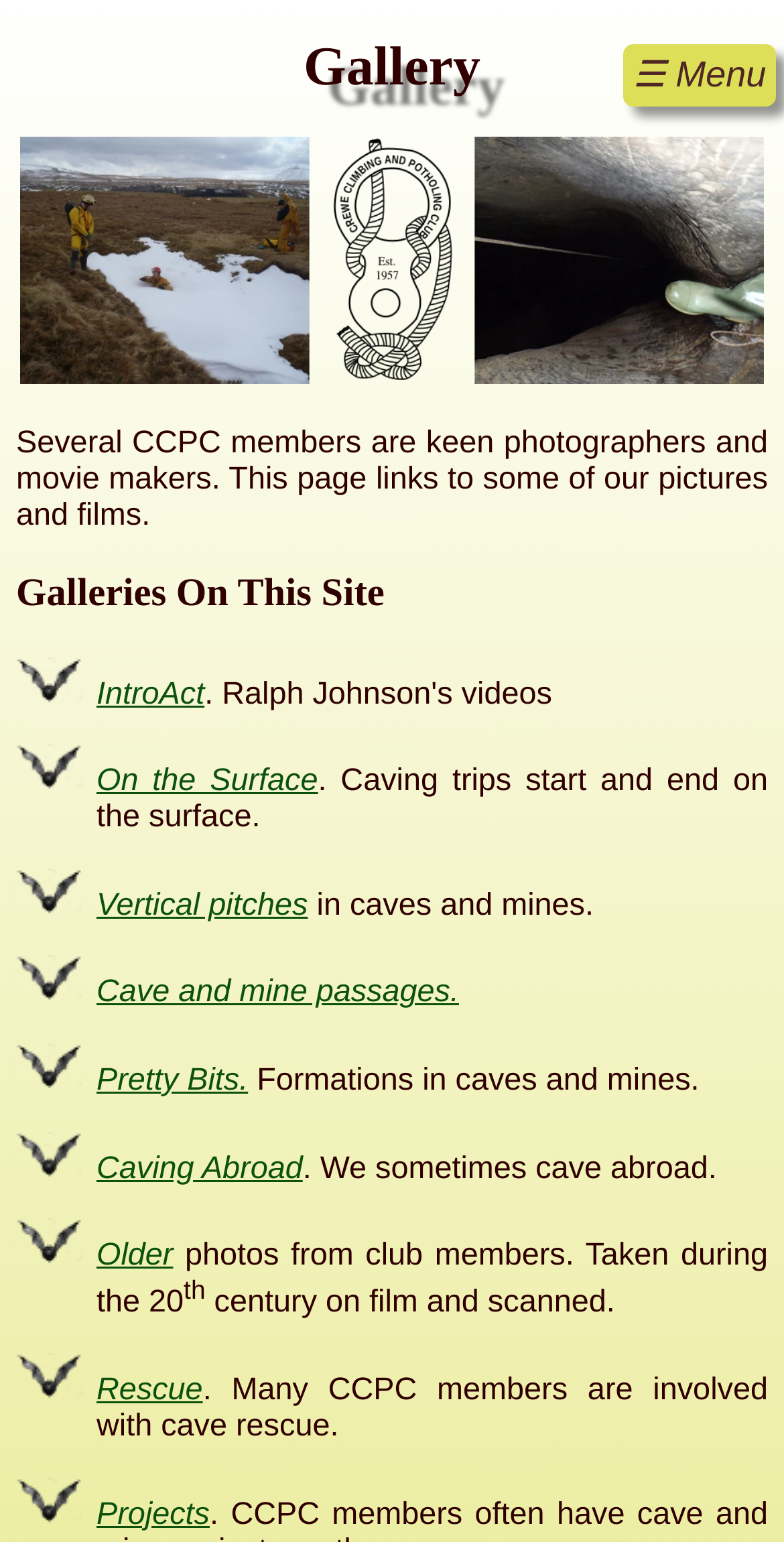Detail the features and information presented on the webpage.

The webpage is about the Crewe Climbing and Potholing Club's gallery, showcasing various photographs and films taken by club members. At the top, there is a heading "Gallery" and a club logo image. Below the logo, there is a brief introduction to the page, explaining that it links to pictures and films taken by club members.

Underneath the introduction, there is a heading "Galleries On This Site" followed by a list of links to different galleries, each with a brief description. The list is divided into sections, with each section marked by a list marker. The galleries include "IntroAct", "On the Surface", "Vertical pitches", "Cave and mine passages", "Pretty Bits", "Caving Abroad", "Older", and "Rescue". Each gallery link is accompanied by a short description of what the gallery contains.

The links and descriptions are arranged in a vertical list, with each section taking up a significant portion of the page. The menu link "☰ Menu" is located at the top right corner of the page. Overall, the webpage provides an organized and easy-to-navigate interface for users to access the various galleries and explore the club's photography and filmmaking endeavors.